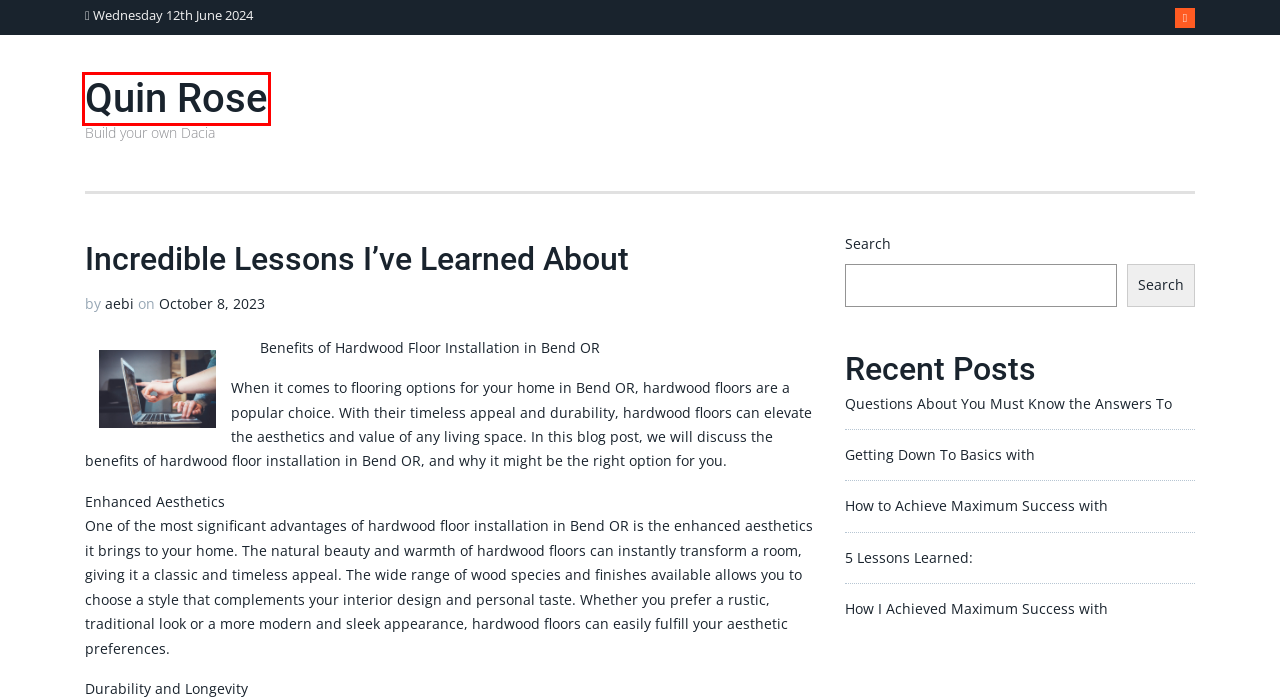A screenshot of a webpage is given, marked with a red bounding box around a UI element. Please select the most appropriate webpage description that fits the new page after clicking the highlighted element. Here are the candidates:
A. How I Achieved Maximum Success with – Quin Rose
B. 5 Lessons Learned: – Quin Rose
C. Quin Rose – Build your own Dacia
D. November 2023 – Quin Rose
E. How to Achieve Maximum Success with – Quin Rose
F. Getting Down To Basics with – Quin Rose
G. aebi – Quin Rose
H. Questions About  You Must Know the Answers To – Quin Rose

C